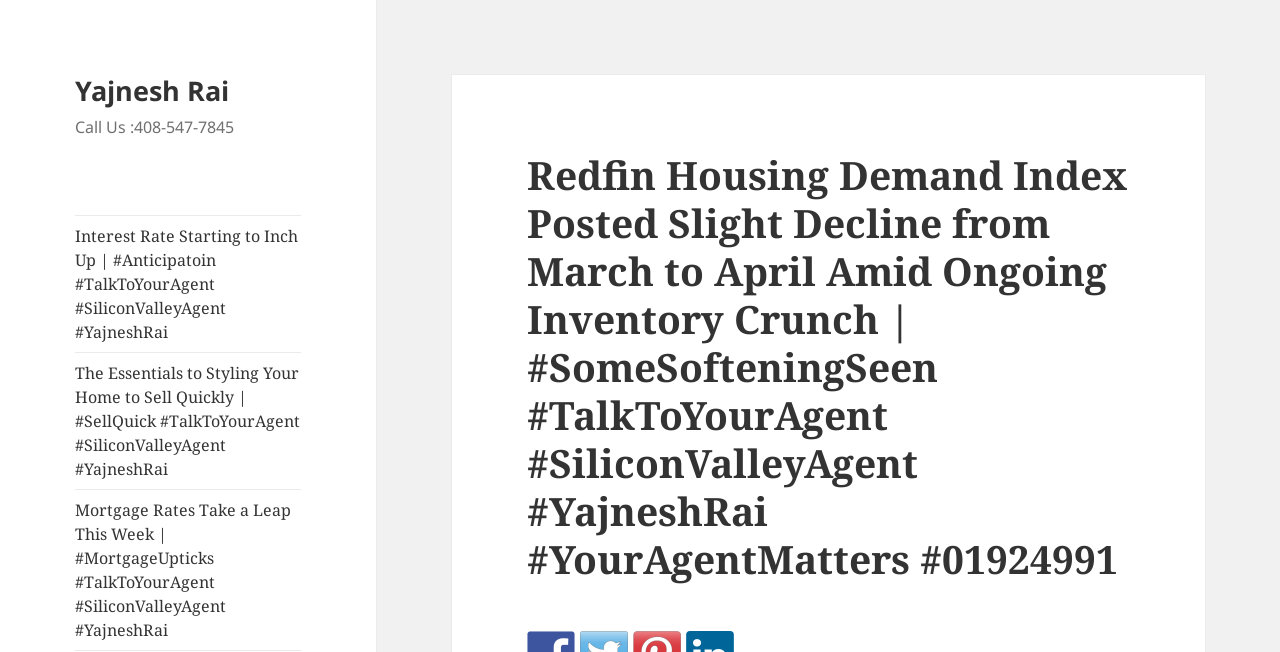How many links are there on the webpage?
Refer to the screenshot and answer in one word or phrase.

4